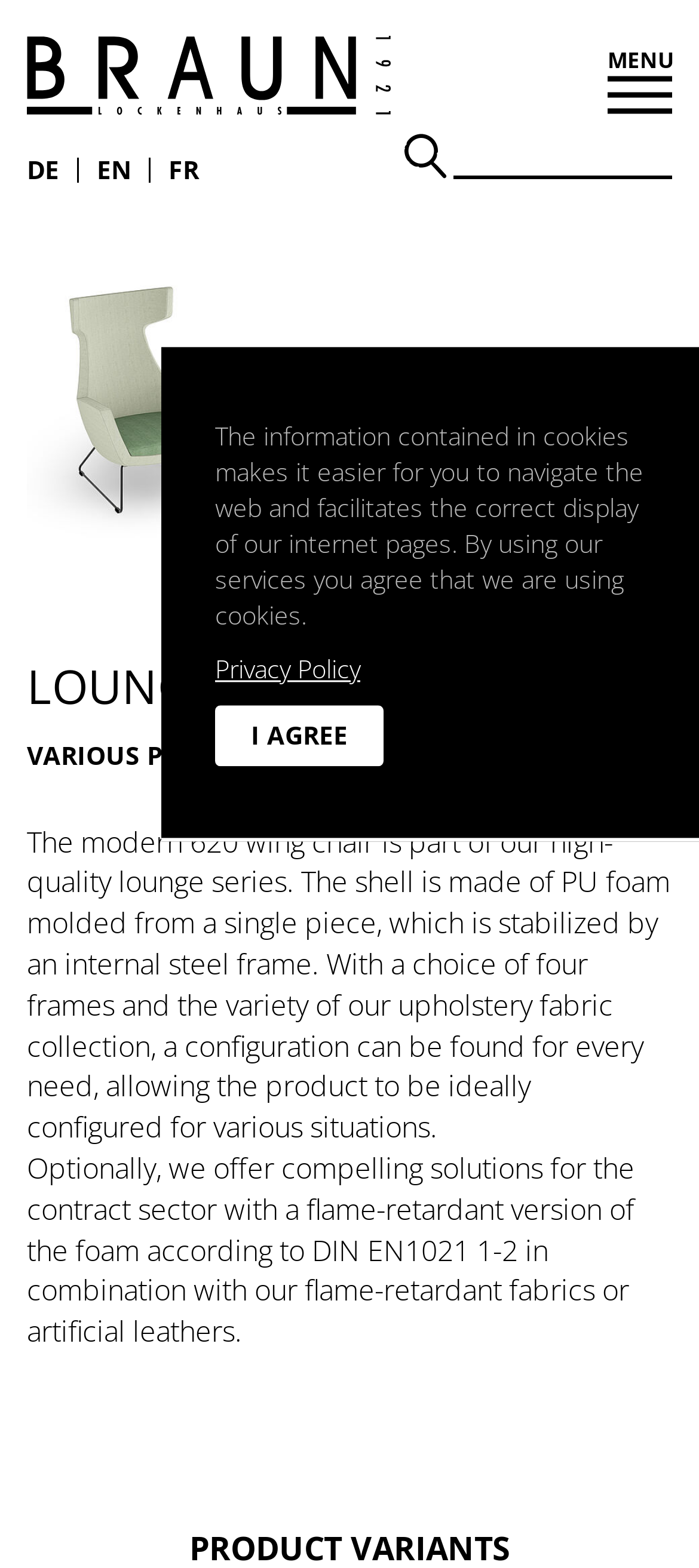Locate the bounding box coordinates of the clickable region necessary to complete the following instruction: "Click the Home link". Provide the coordinates in the format of four float numbers between 0 and 1, i.e., [left, top, right, bottom].

[0.038, 0.023, 0.558, 0.073]